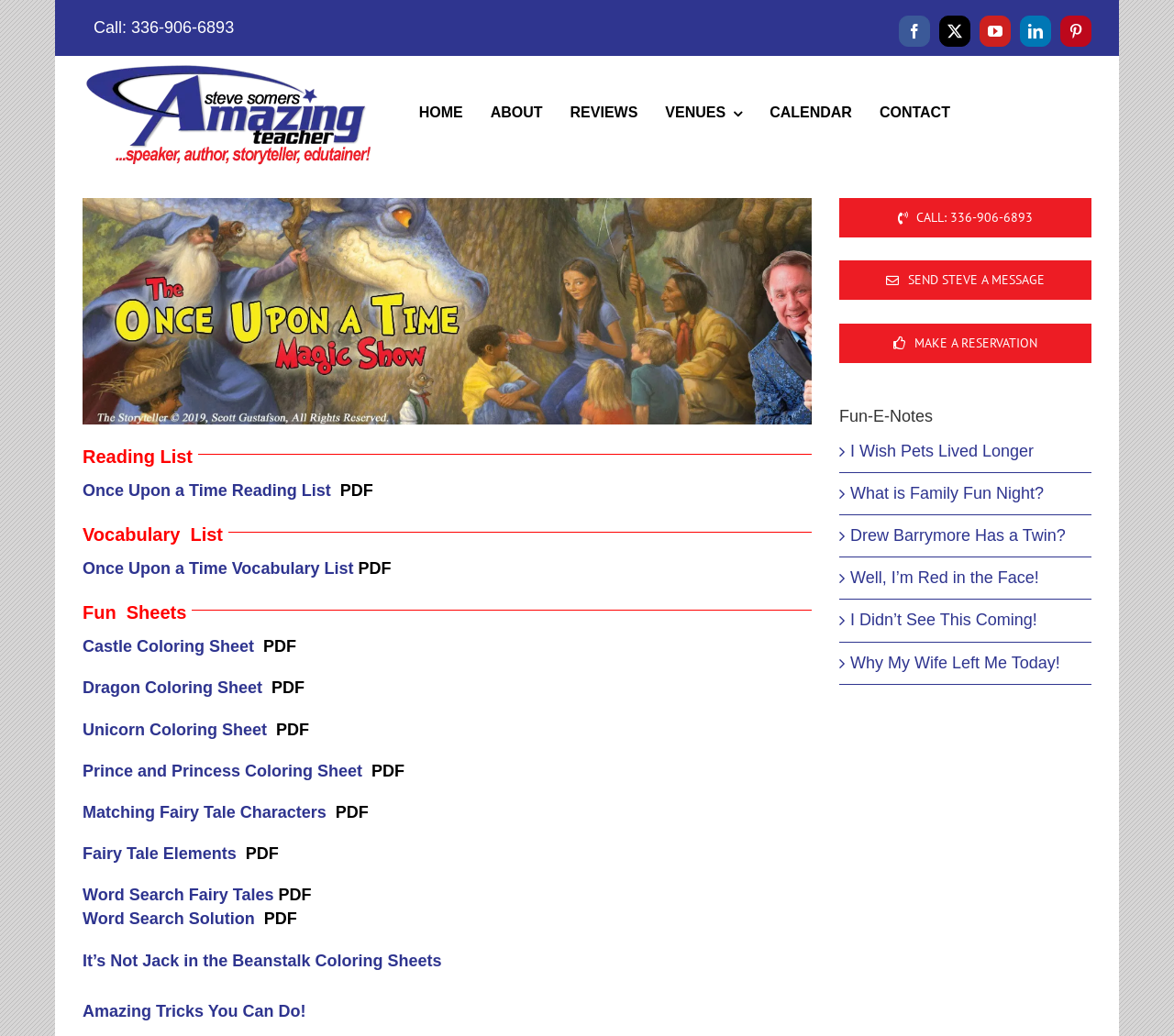Locate the bounding box coordinates of the clickable area to execute the instruction: "Contact through the 'Call Us!' link". Provide the coordinates as four float numbers between 0 and 1, represented as [left, top, right, bottom].

[0.715, 0.191, 0.93, 0.229]